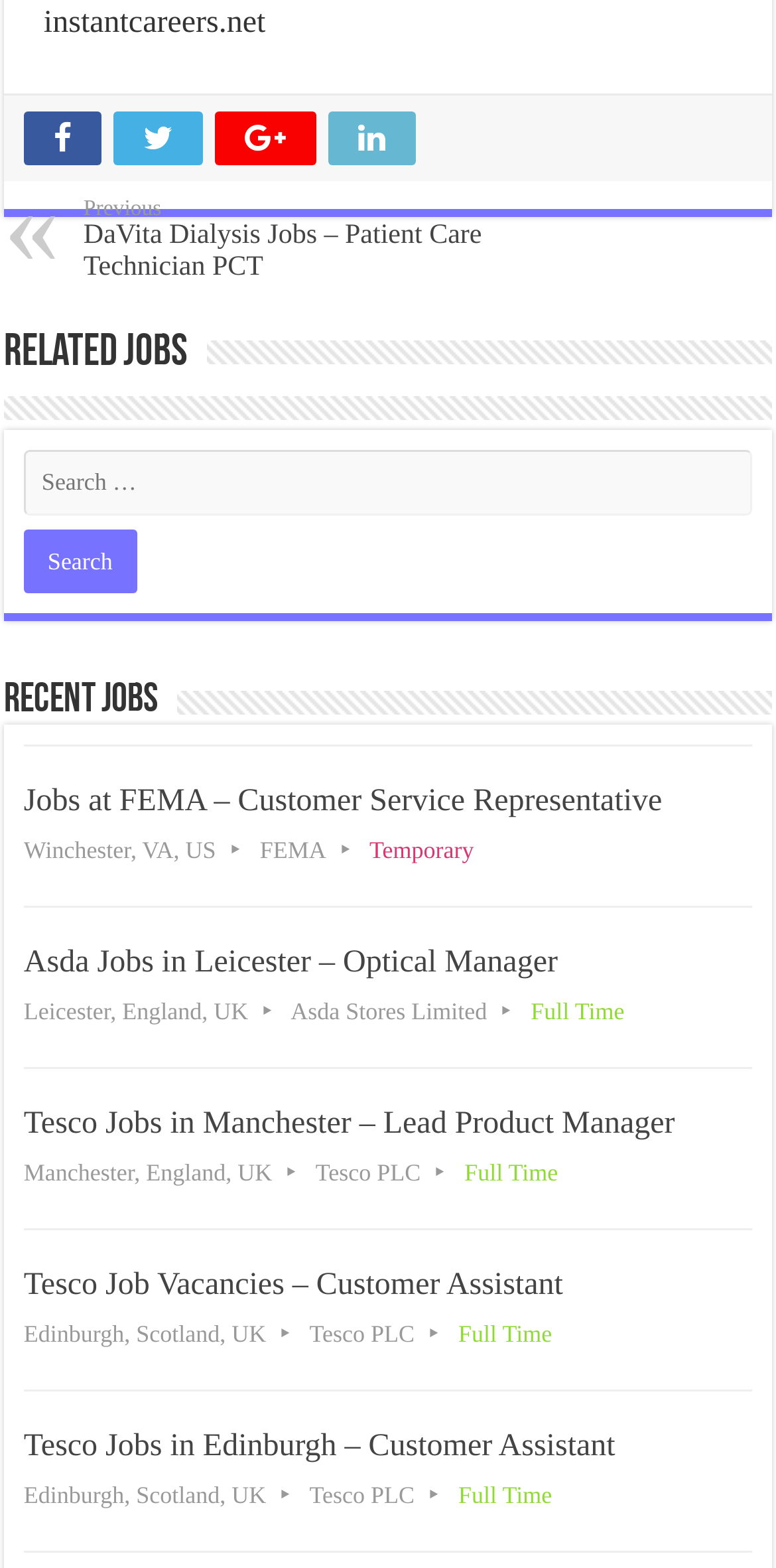Provide the bounding box coordinates of the area you need to click to execute the following instruction: "Search for jobs".

[0.031, 0.287, 0.969, 0.378]